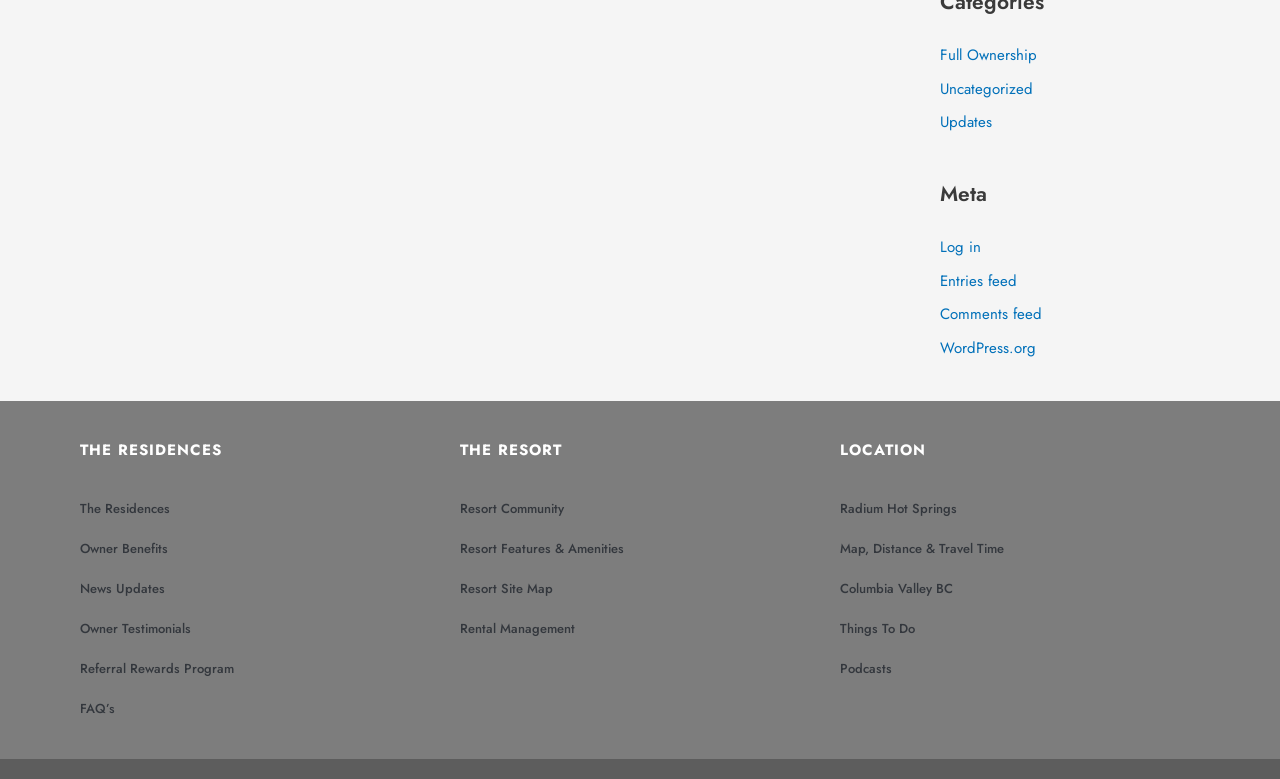Respond to the following question with a brief word or phrase:
How many headings are there on the webpage?

3